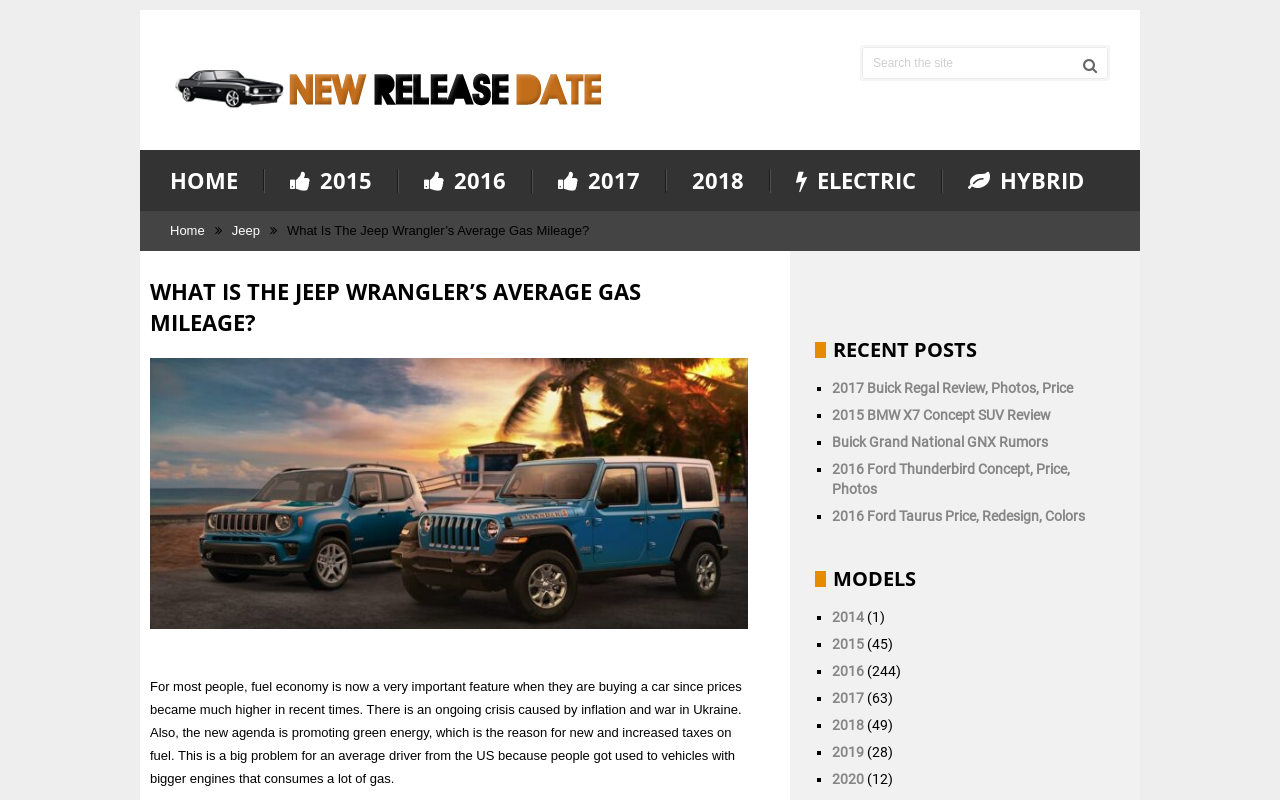Find the bounding box coordinates of the clickable area required to complete the following action: "View 2015 models".

[0.65, 0.795, 0.675, 0.815]